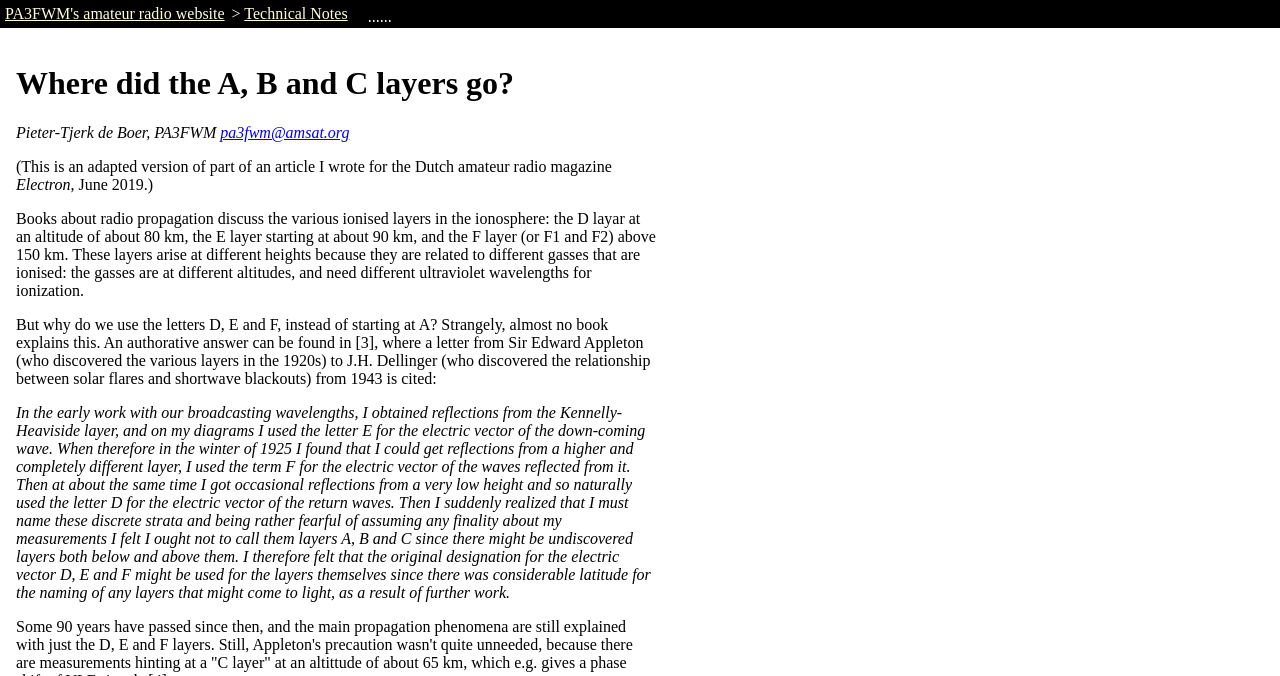Please identify the bounding box coordinates of the element I should click to complete this instruction: 'Explore the article about Where did the A, B and C layers go?'. The coordinates should be given as four float numbers between 0 and 1, like this: [left, top, right, bottom].

[0.012, 0.097, 0.856, 0.152]